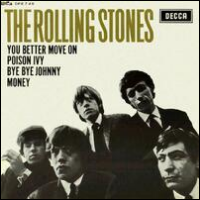Please study the image and answer the question comprehensively:
How many tracks are listed on the album cover?

The caption specifically mentions four tracks: 'YOU BETTER MOVE ON', 'POISON IVY', 'BYE BYE JOHNNY', and 'MONEY', which are listed as part of the album's tracklist.